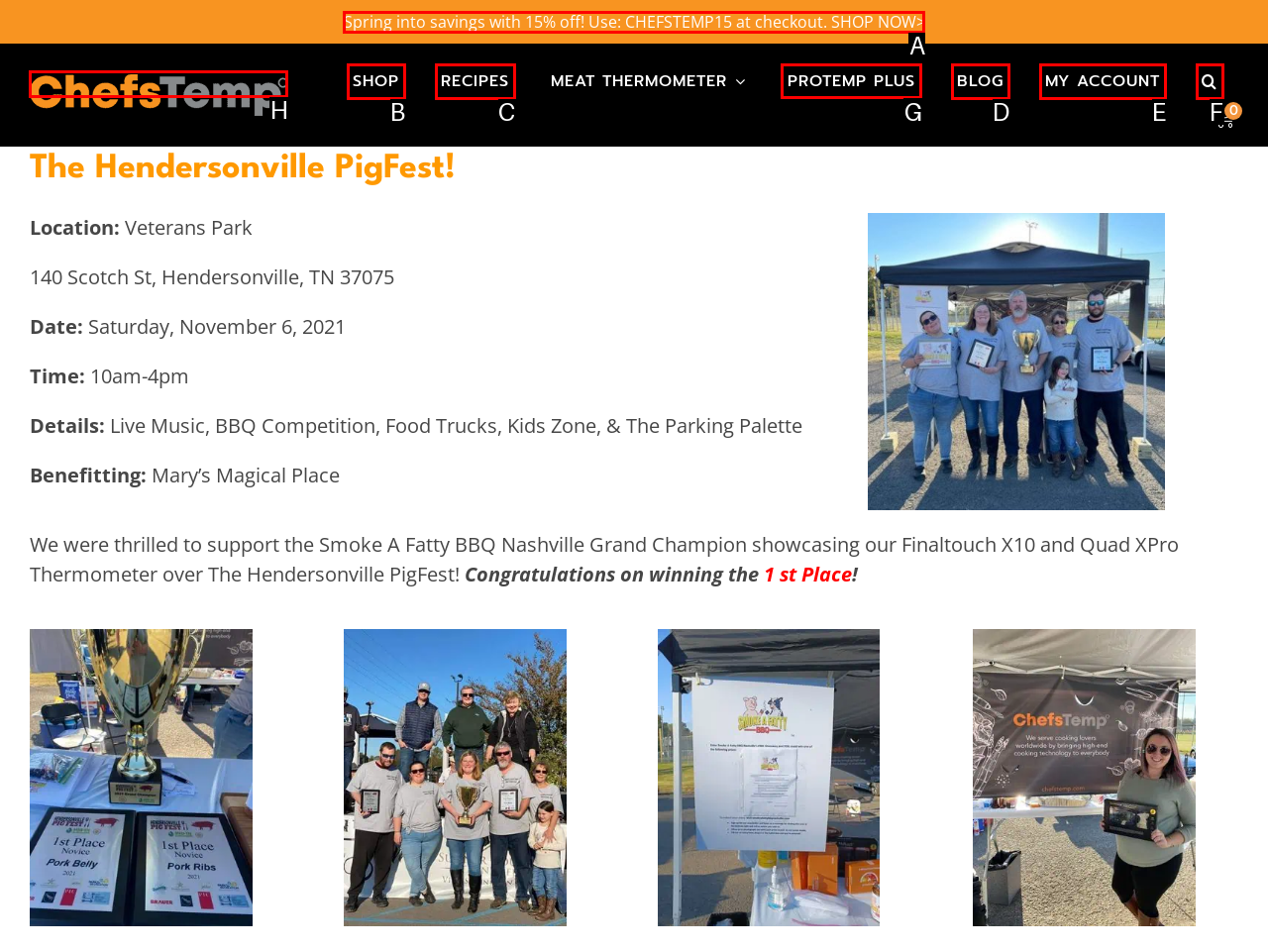Determine the letter of the element to click to accomplish this task: Learn more about the 'PROTEMP PLUS'. Respond with the letter.

G